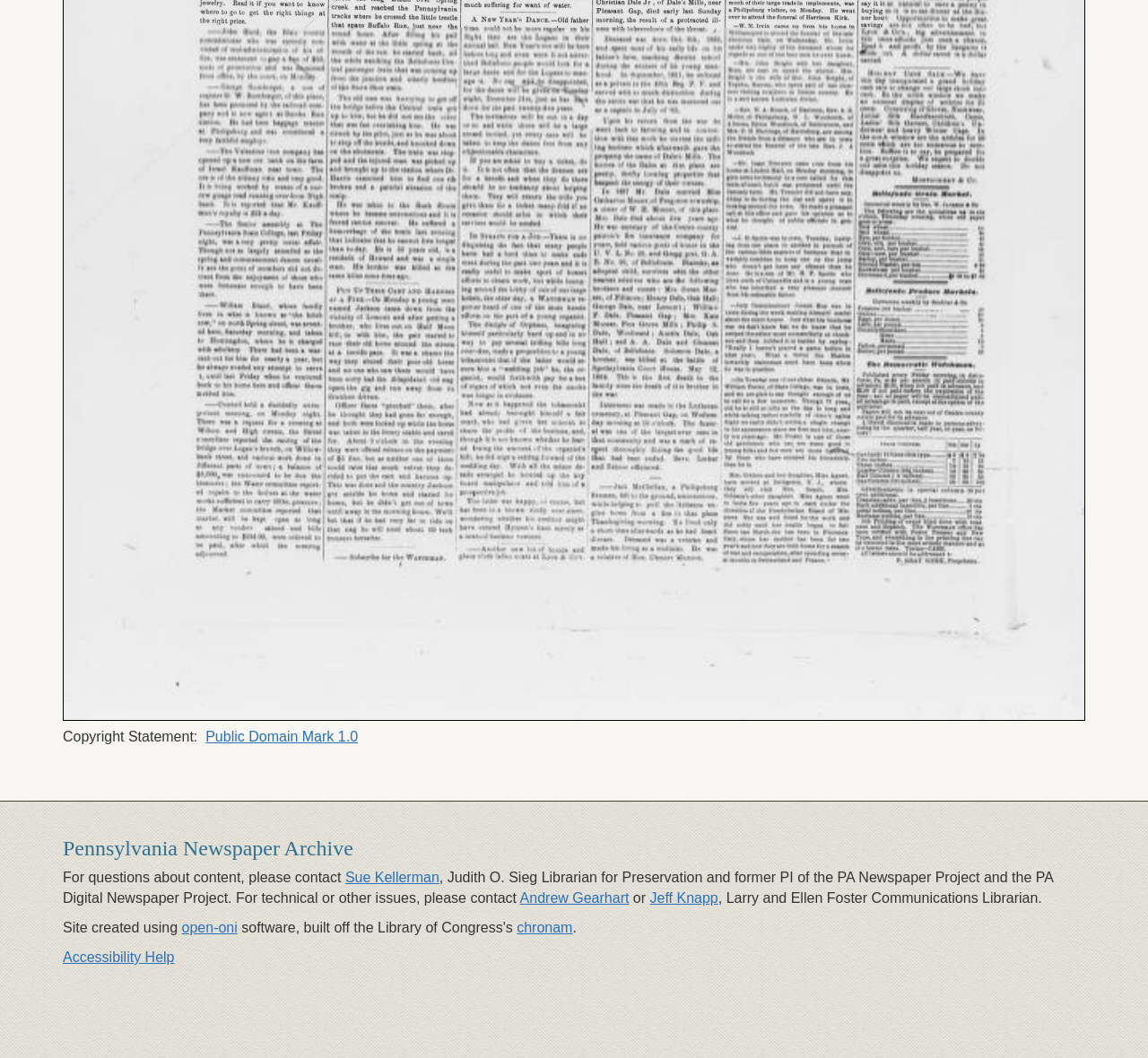What is the purpose of the website?
Provide a well-explained and detailed answer to the question.

I inferred the purpose of the website by looking at the heading 'Pennsylvania Newspaper Archive' which suggests that the website is an archive of newspapers from Pennsylvania.